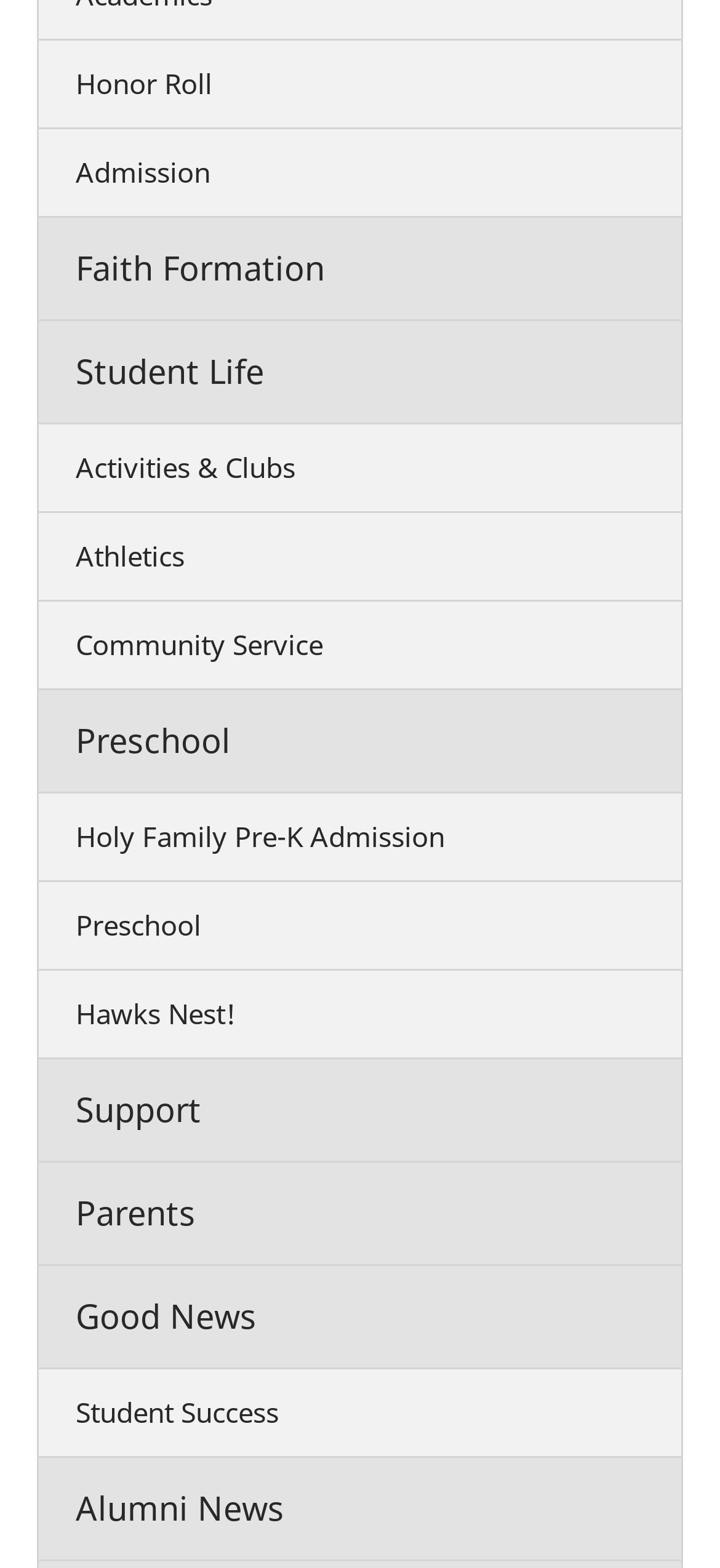Answer the question using only one word or a concise phrase: What is the last link on the webpage?

Alumni News